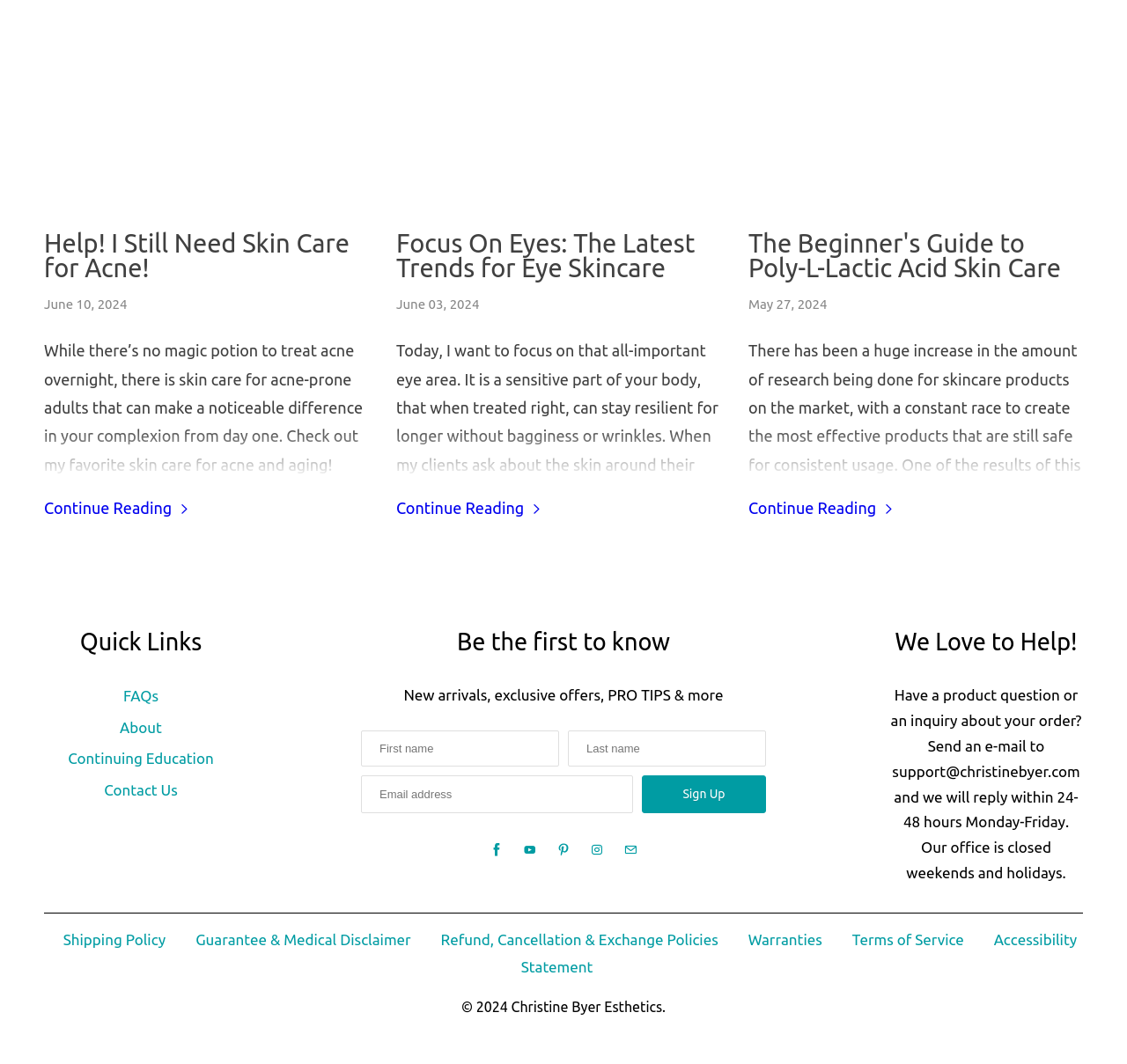Using the details from the image, please elaborate on the following question: What is the topic of the third article?

I found the topic of the third article by looking at the heading element with the text 'The Beginner's Guide to Poly-L-Lactic Acid Skin Care'.